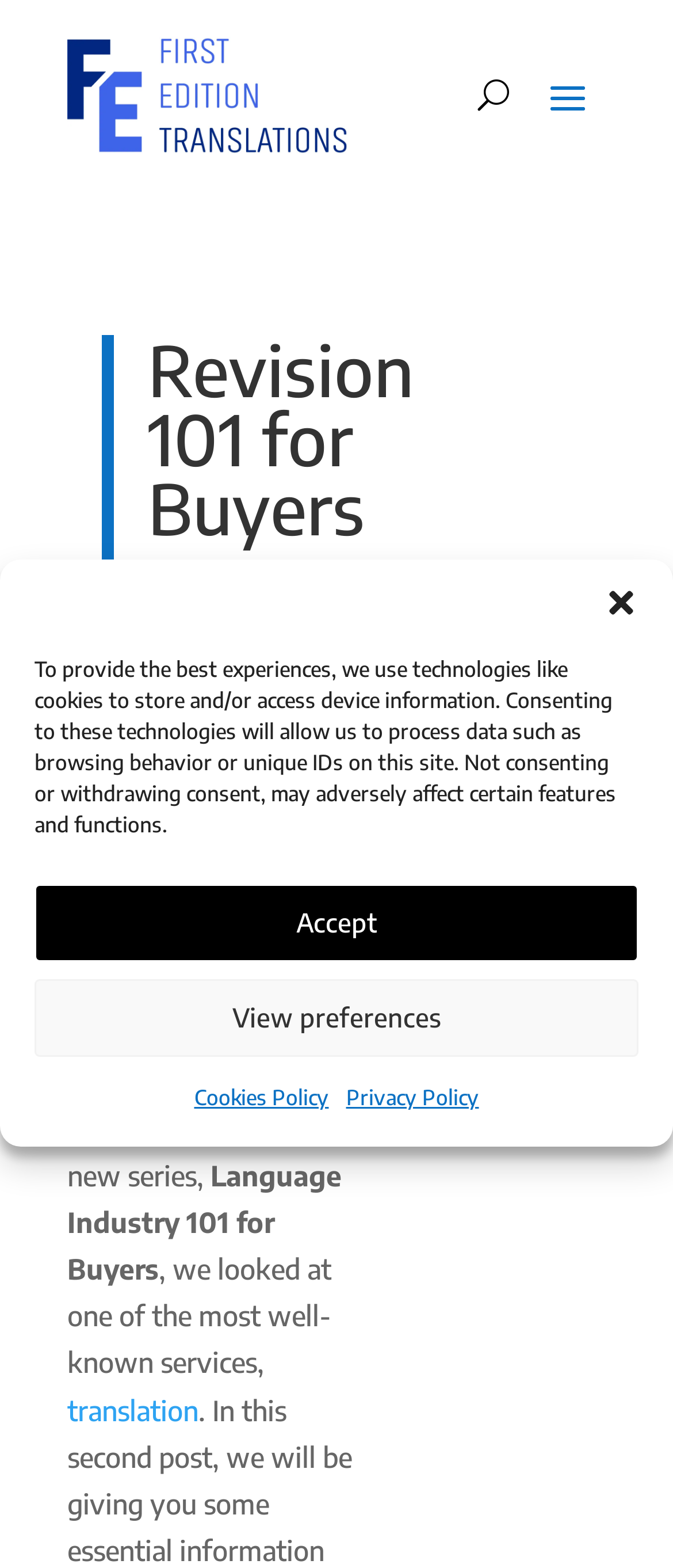Predict the bounding box of the UI element that fits this description: "aria-label="Close dialog"".

[0.897, 0.373, 0.949, 0.395]